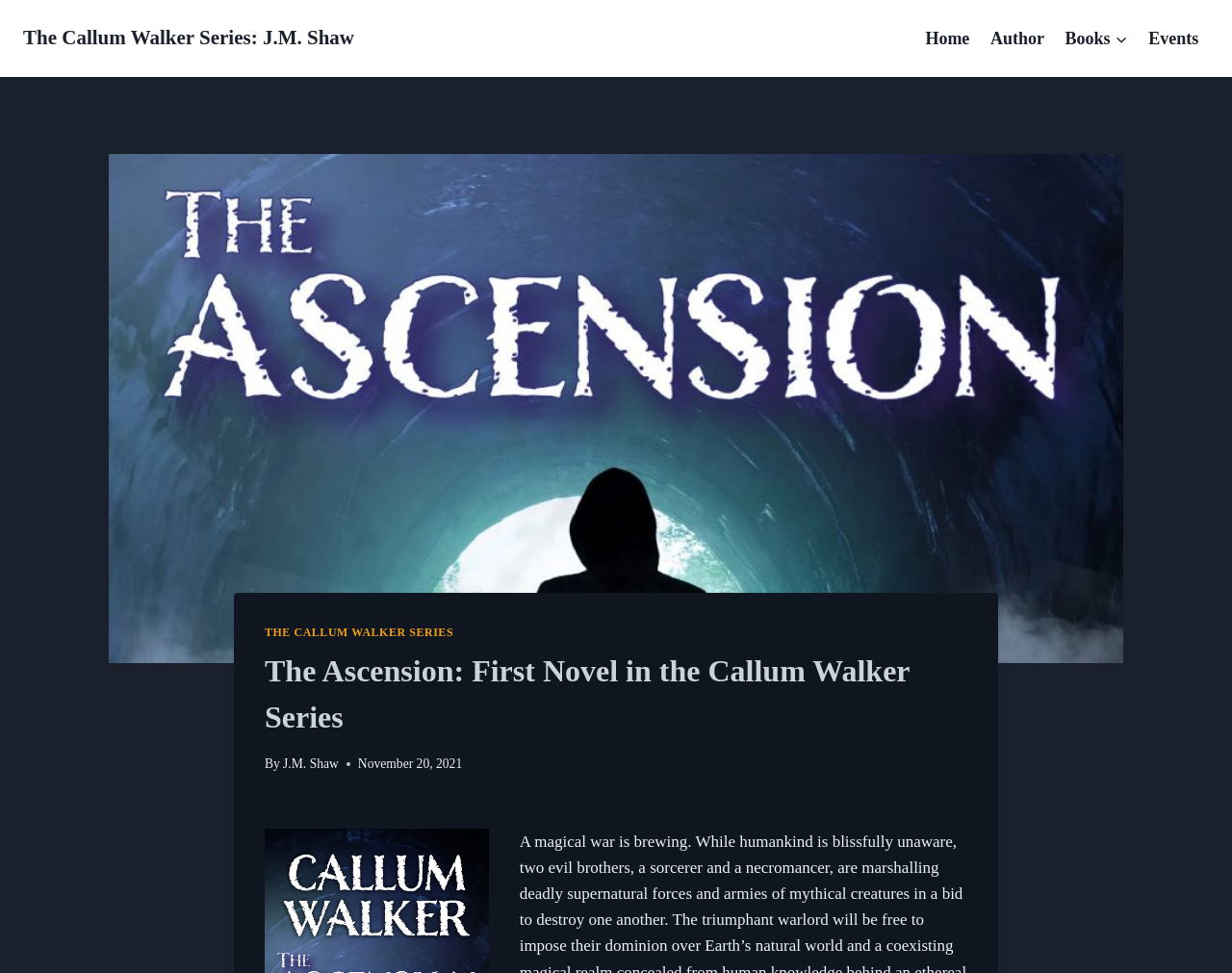Specify the bounding box coordinates of the area that needs to be clicked to achieve the following instruction: "check events".

[0.924, 0.015, 0.981, 0.064]